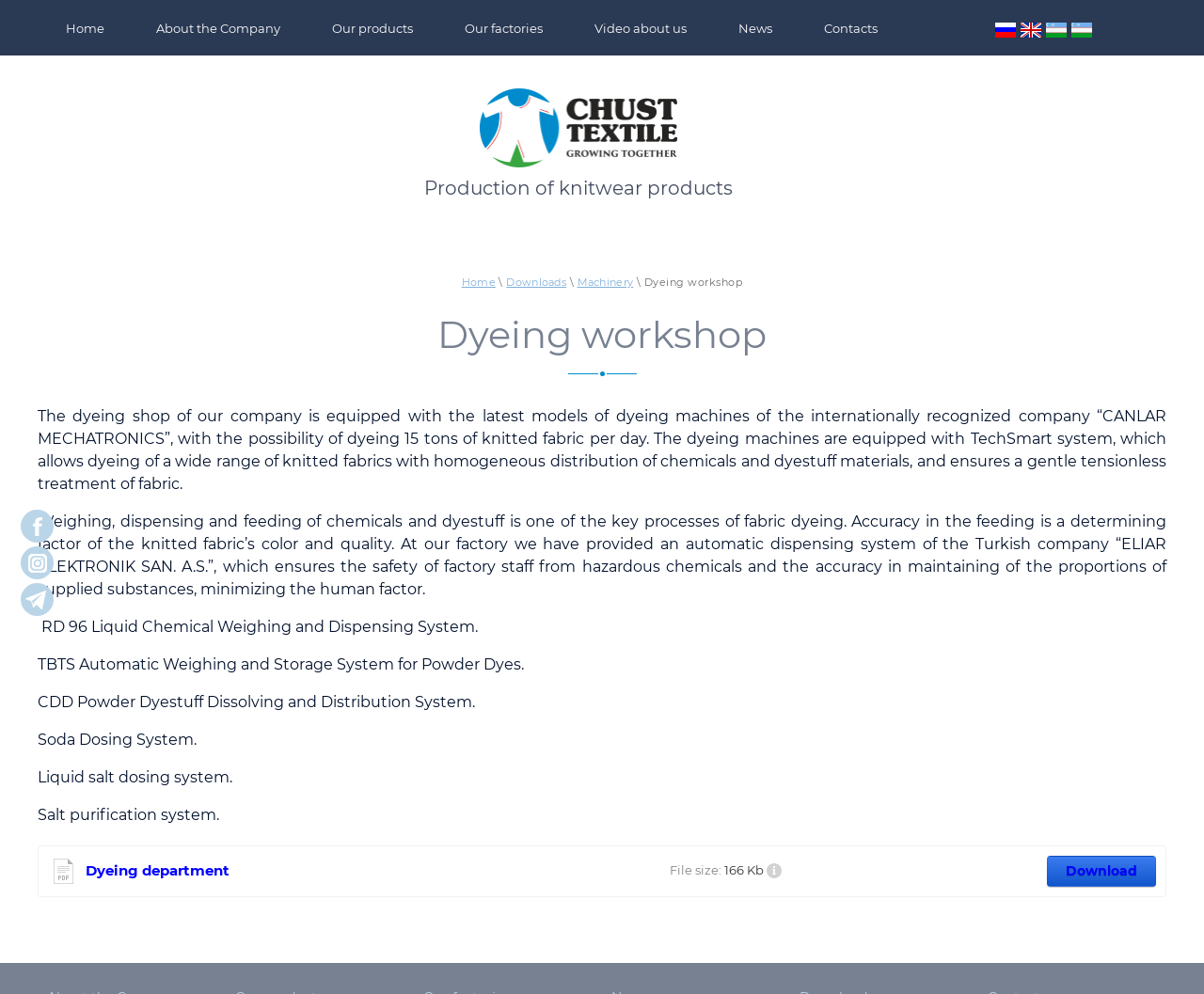Locate the bounding box of the UI element described by: "Dyeing department" in the given webpage screenshot.

[0.071, 0.868, 0.191, 0.885]